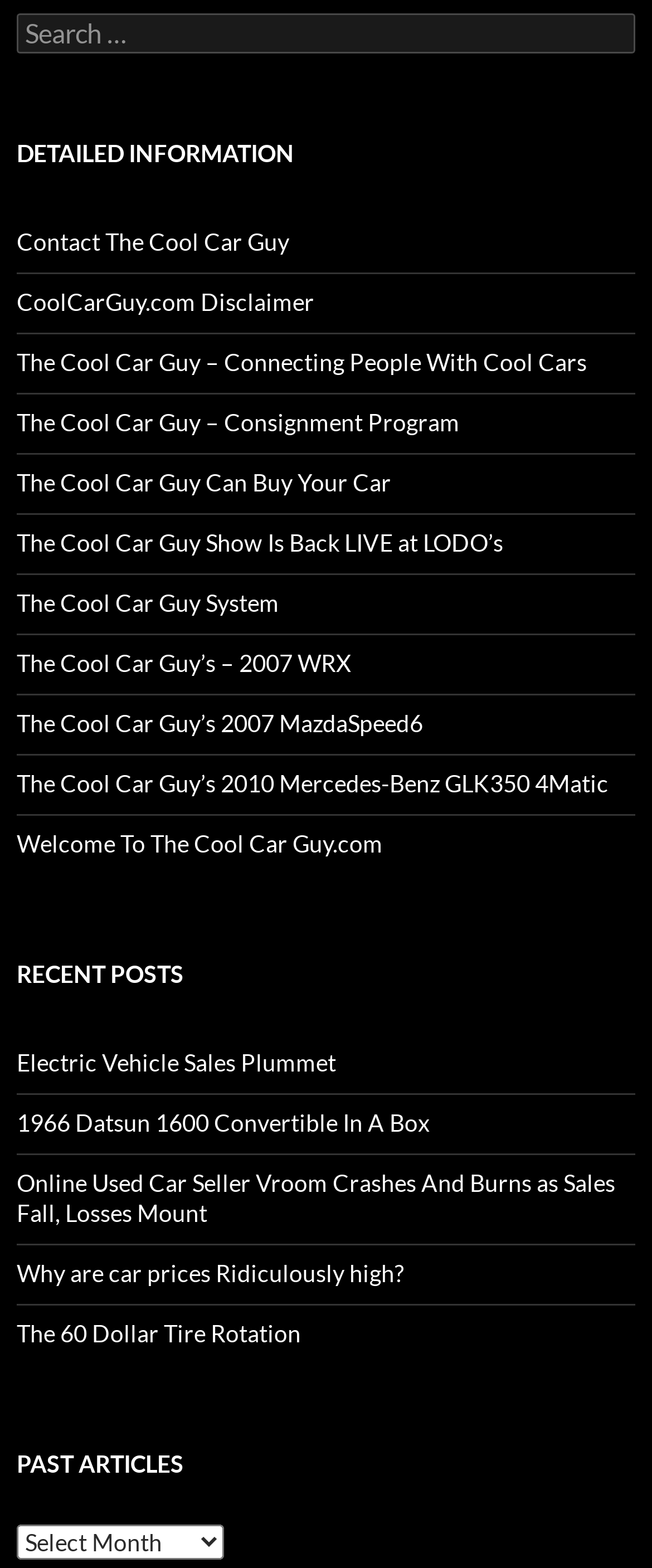Kindly determine the bounding box coordinates for the area that needs to be clicked to execute this instruction: "Read Electric Vehicle Sales Plummet article".

[0.026, 0.668, 0.515, 0.687]